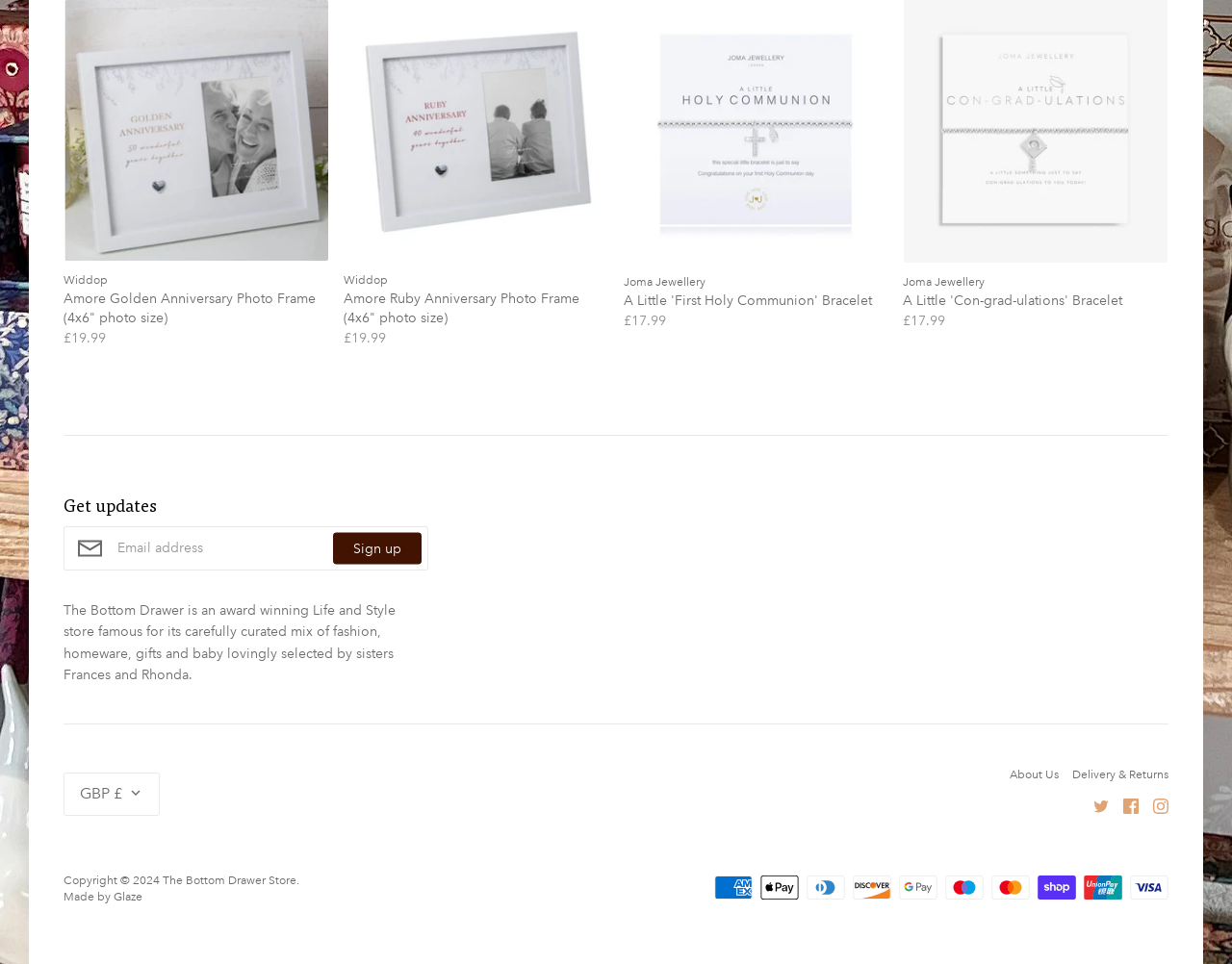Locate the bounding box of the UI element defined by this description: "Delivery & Returns". The coordinates should be given as four float numbers between 0 and 1, formatted as [left, top, right, bottom].

[0.87, 0.796, 0.948, 0.811]